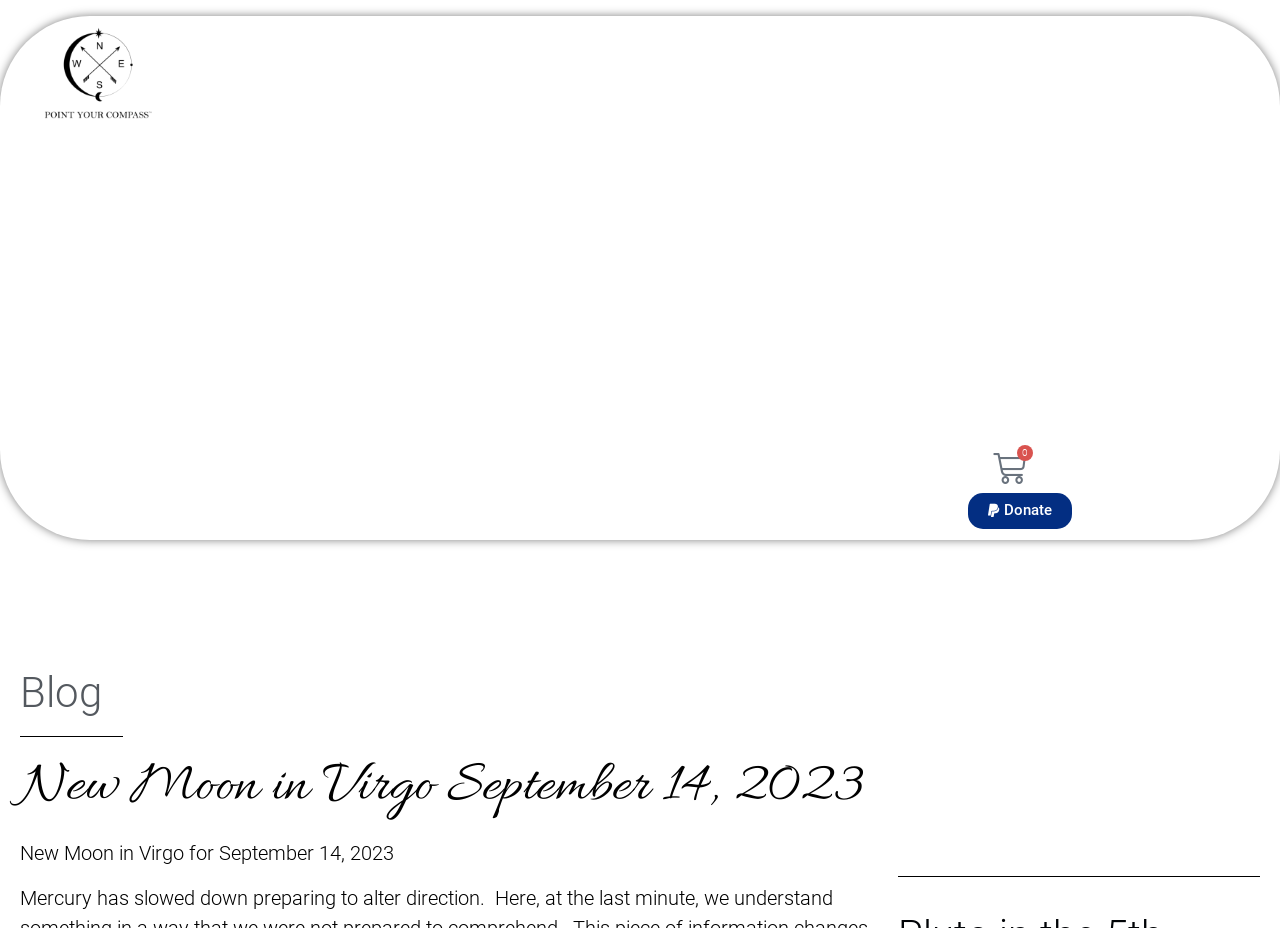What is the title or heading displayed on the webpage?

New Moon in Virgo September 14, 2023